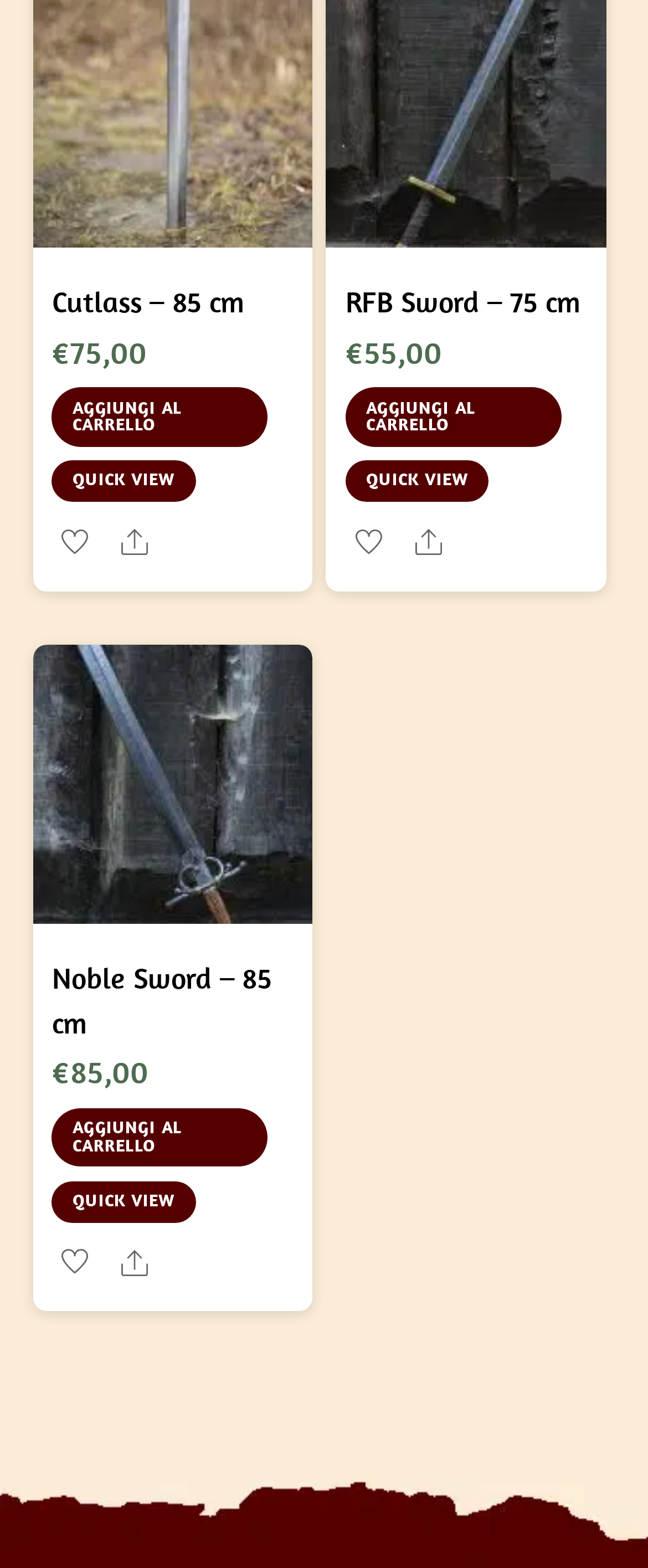Provide a thorough and detailed response to the question by examining the image: 
What is the price of the Cutlass – 85 cm?

I looked for the price information associated with the 'Cutlass – 85 cm' product. The price is displayed as '€75,00' next to the product heading.